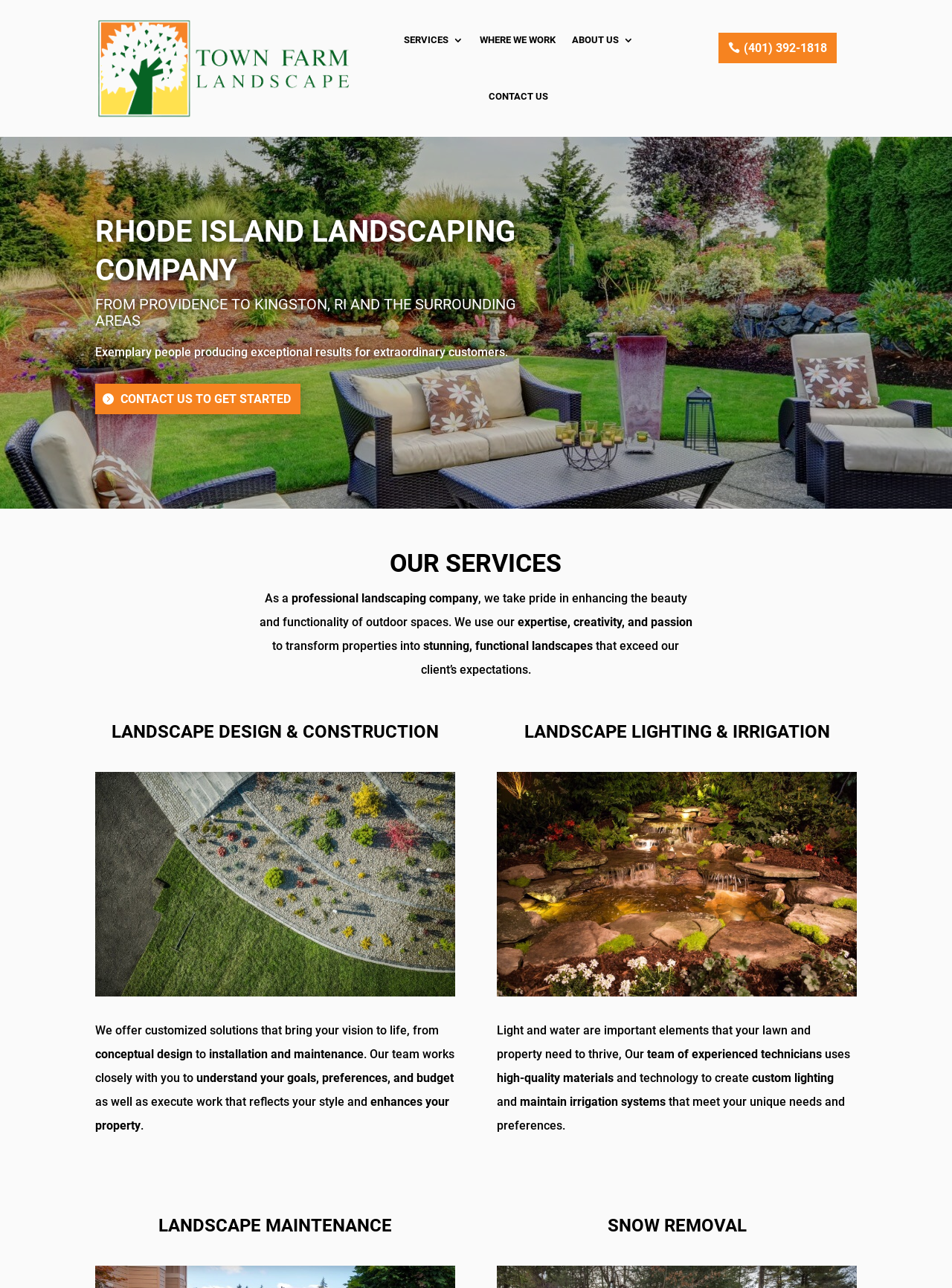How many main sections are there on the webpage?
Look at the screenshot and respond with one word or a short phrase.

4